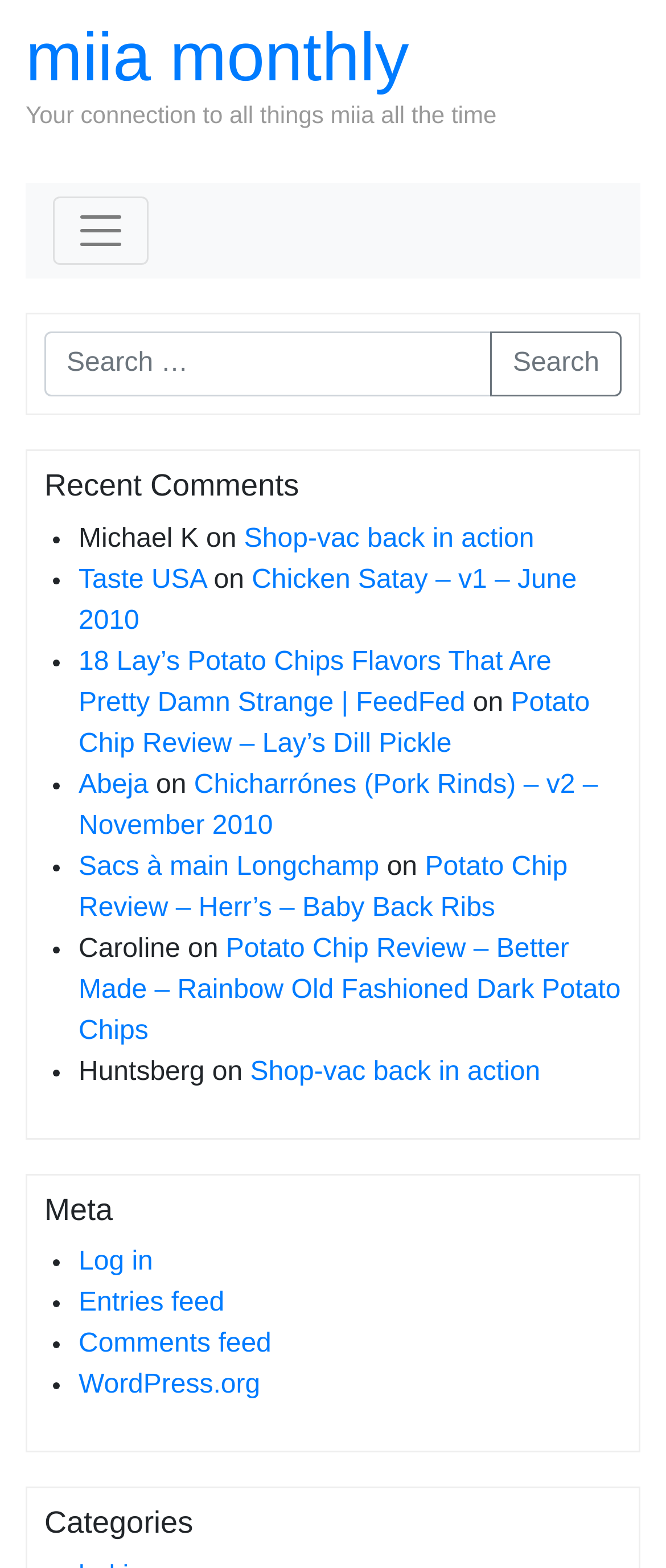Highlight the bounding box coordinates of the region I should click on to meet the following instruction: "Toggle navigation".

[0.079, 0.125, 0.223, 0.169]